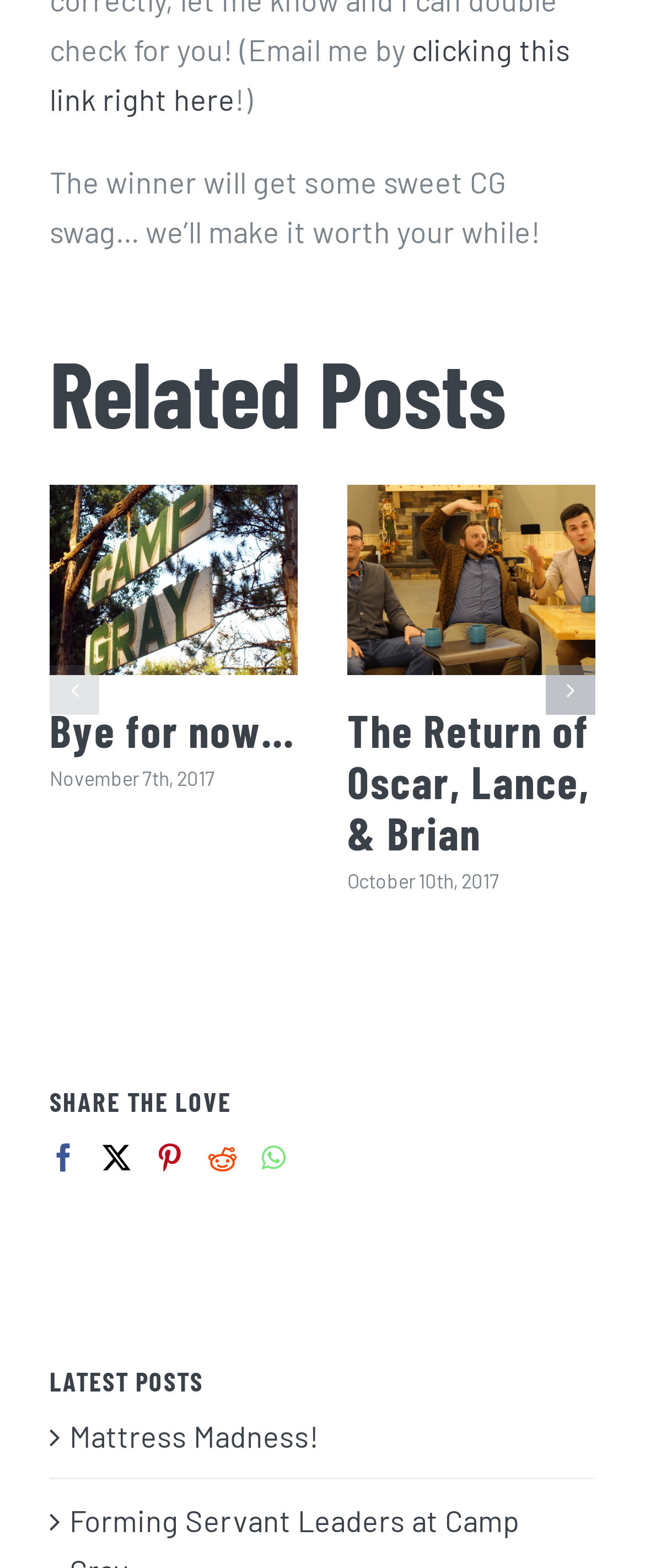Can you identify the bounding box coordinates of the clickable region needed to carry out this instruction: 'Explore Core Competencies'? The coordinates should be four float numbers within the range of 0 to 1, stated as [left, top, right, bottom].

None